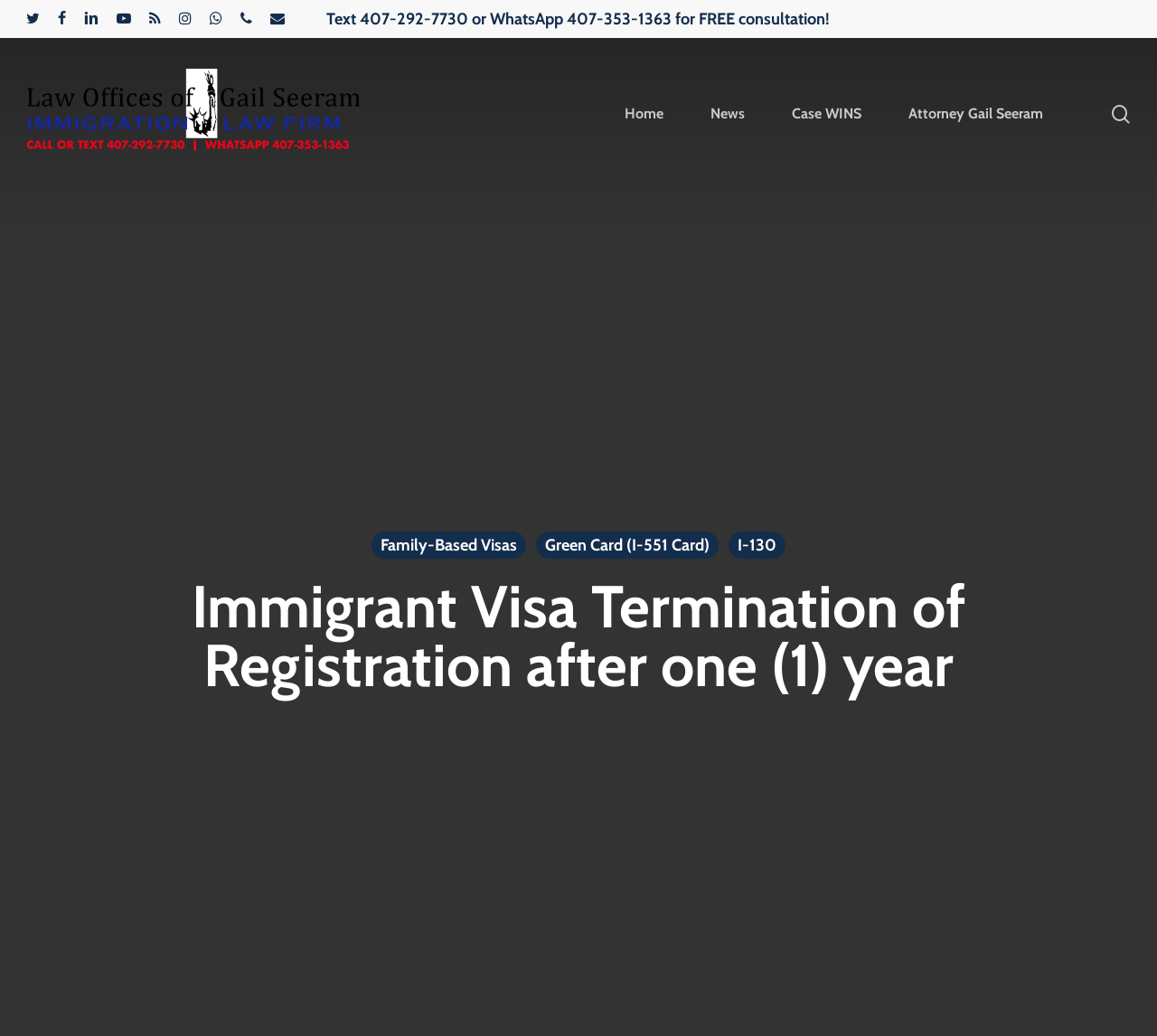Please locate the bounding box coordinates of the element that should be clicked to achieve the given instruction: "Learn about Family-Based Visas".

[0.321, 0.513, 0.454, 0.539]